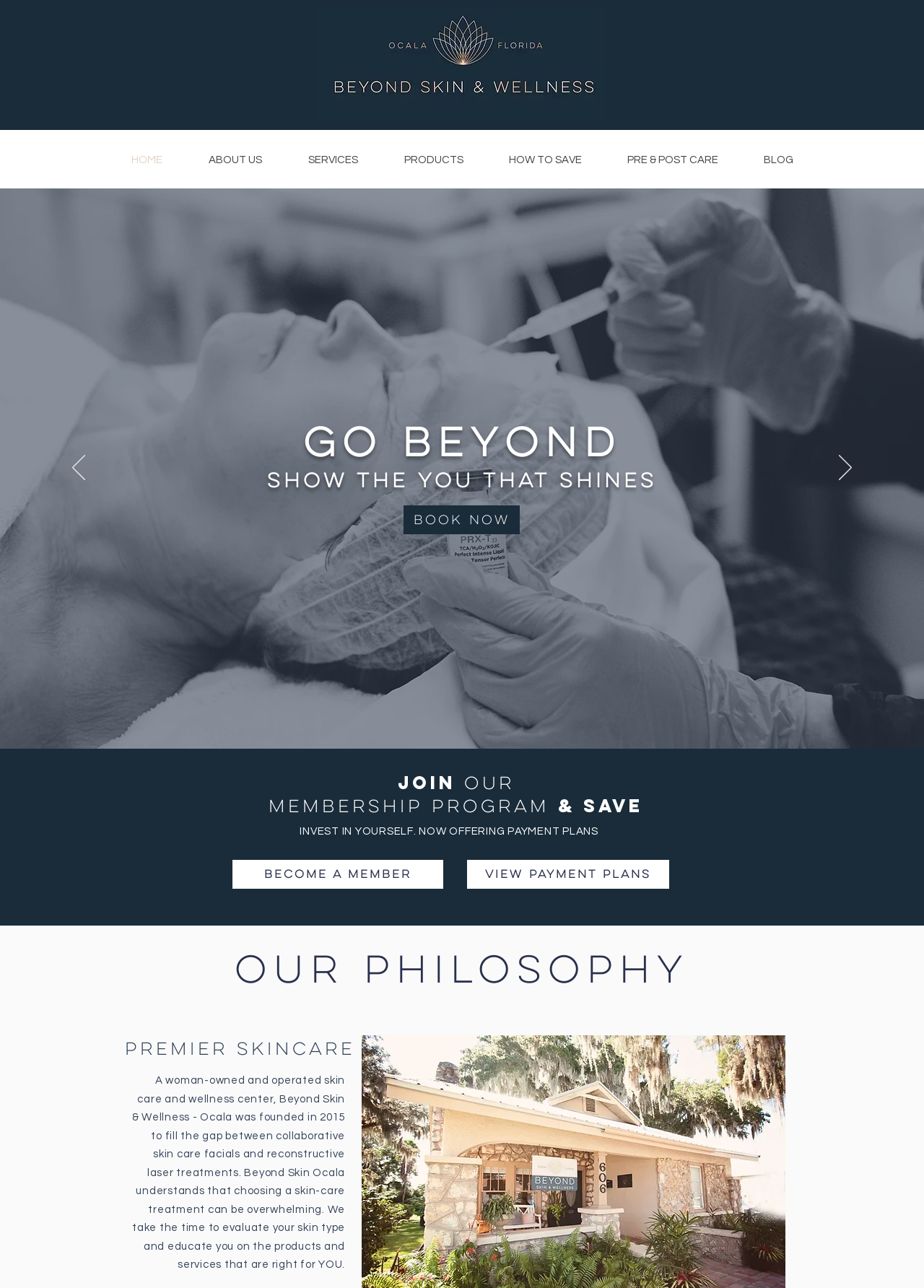How can I book an appointment?
Based on the screenshot, give a detailed explanation to answer the question.

The 'Book now' link is located in the slideshow section of the webpage, below the heading 'GO BEYOND SHOW THE You that SHINES'. This link suggests that users can book an appointment by clicking on it.